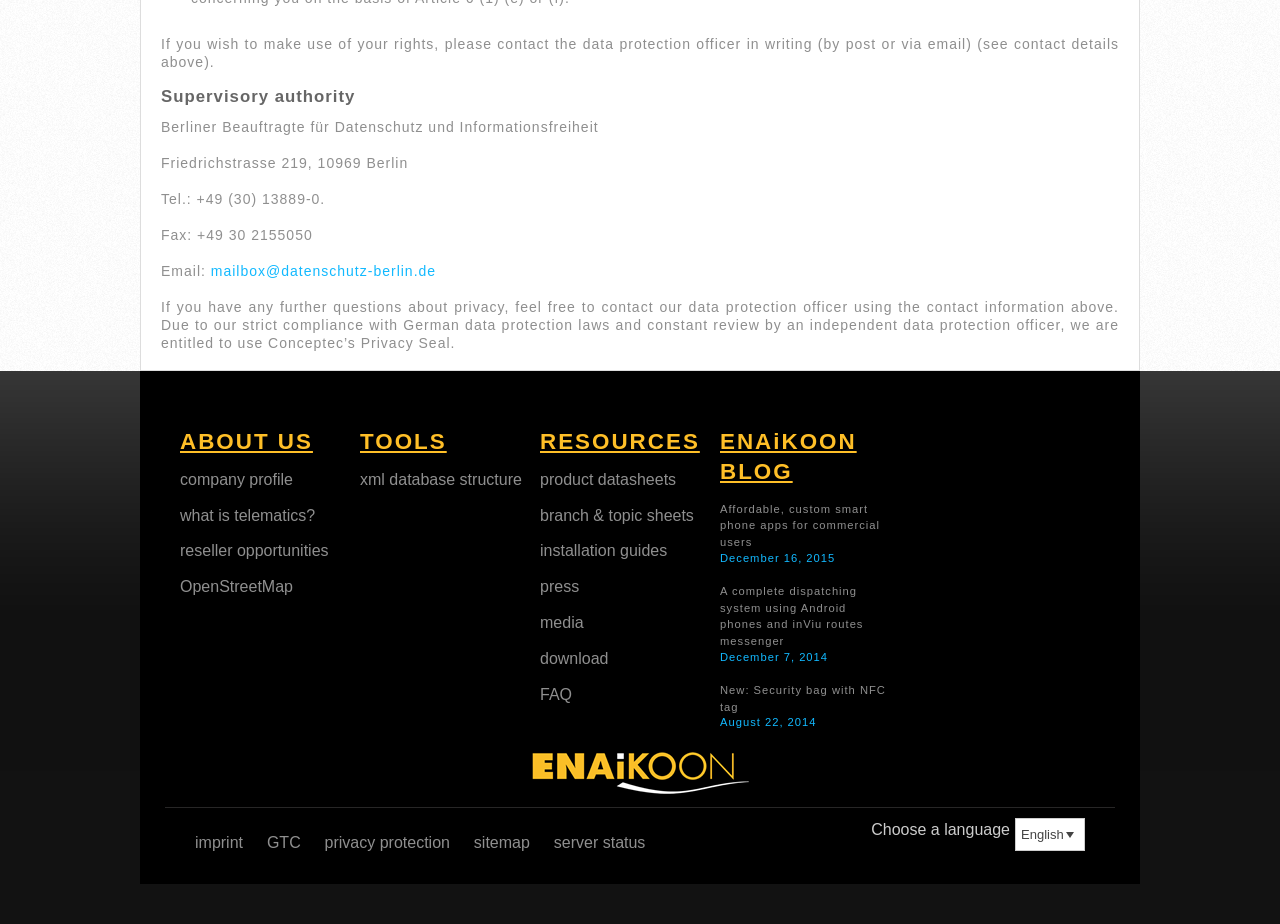Locate the bounding box coordinates of the element that needs to be clicked to carry out the instruction: "Choose English as the language". The coordinates should be given as four float numbers ranging from 0 to 1, i.e., [left, top, right, bottom].

[0.793, 0.886, 0.848, 0.921]